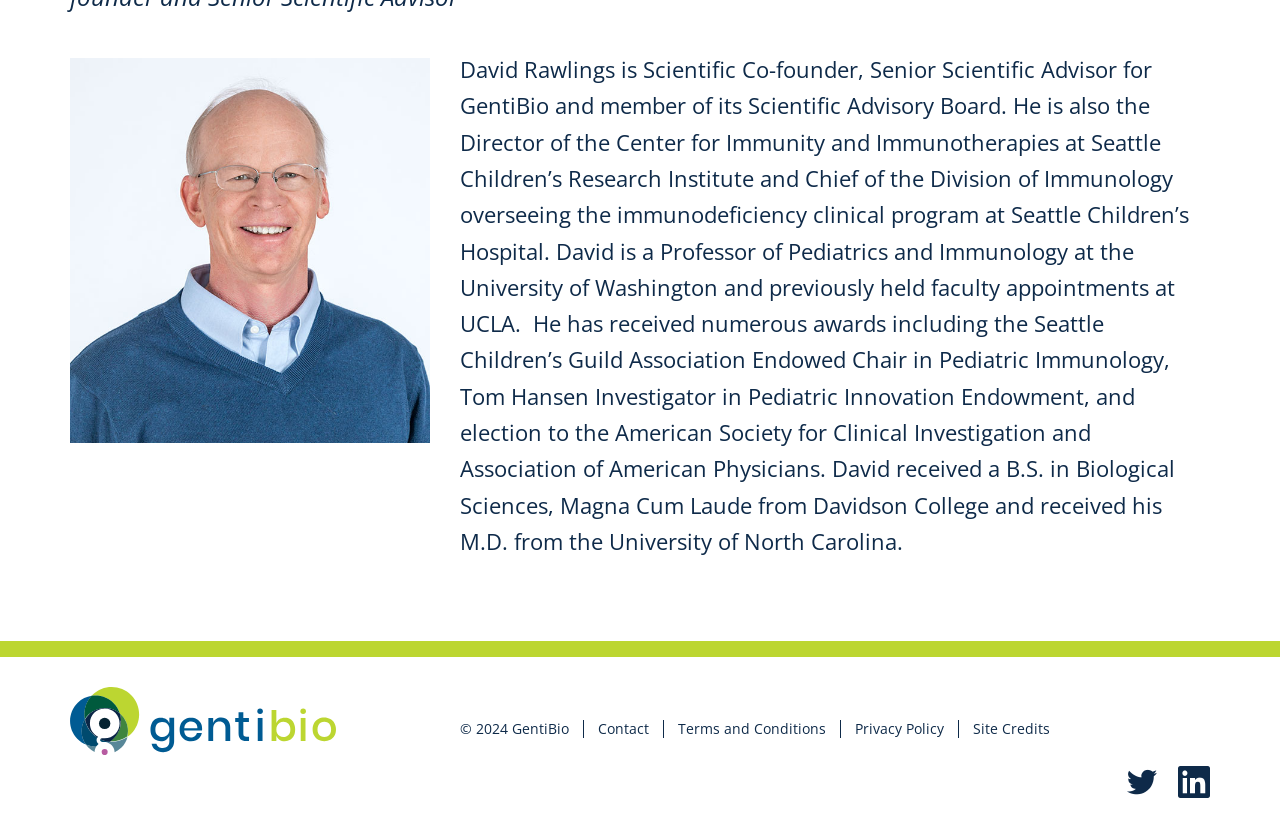From the webpage screenshot, predict the bounding box coordinates (top-left x, top-left y, bottom-right x, bottom-right y) for the UI element described here: LinkedIn

[0.92, 0.924, 0.945, 0.962]